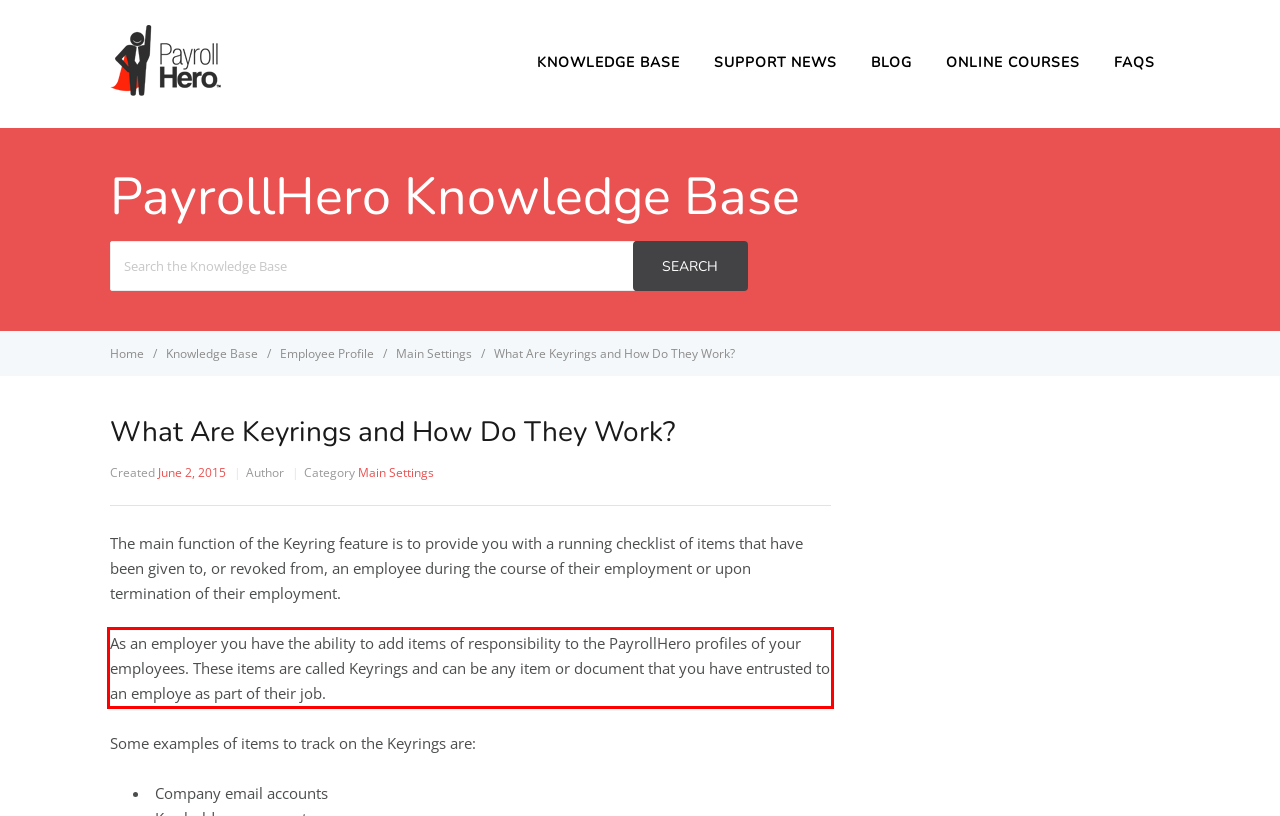Perform OCR on the text inside the red-bordered box in the provided screenshot and output the content.

As an employer you have the ability to add items of responsibility to the PayrollHero profiles of your employees. These items are called Keyrings and can be any item or document that you have entrusted to an employe as part of their job.